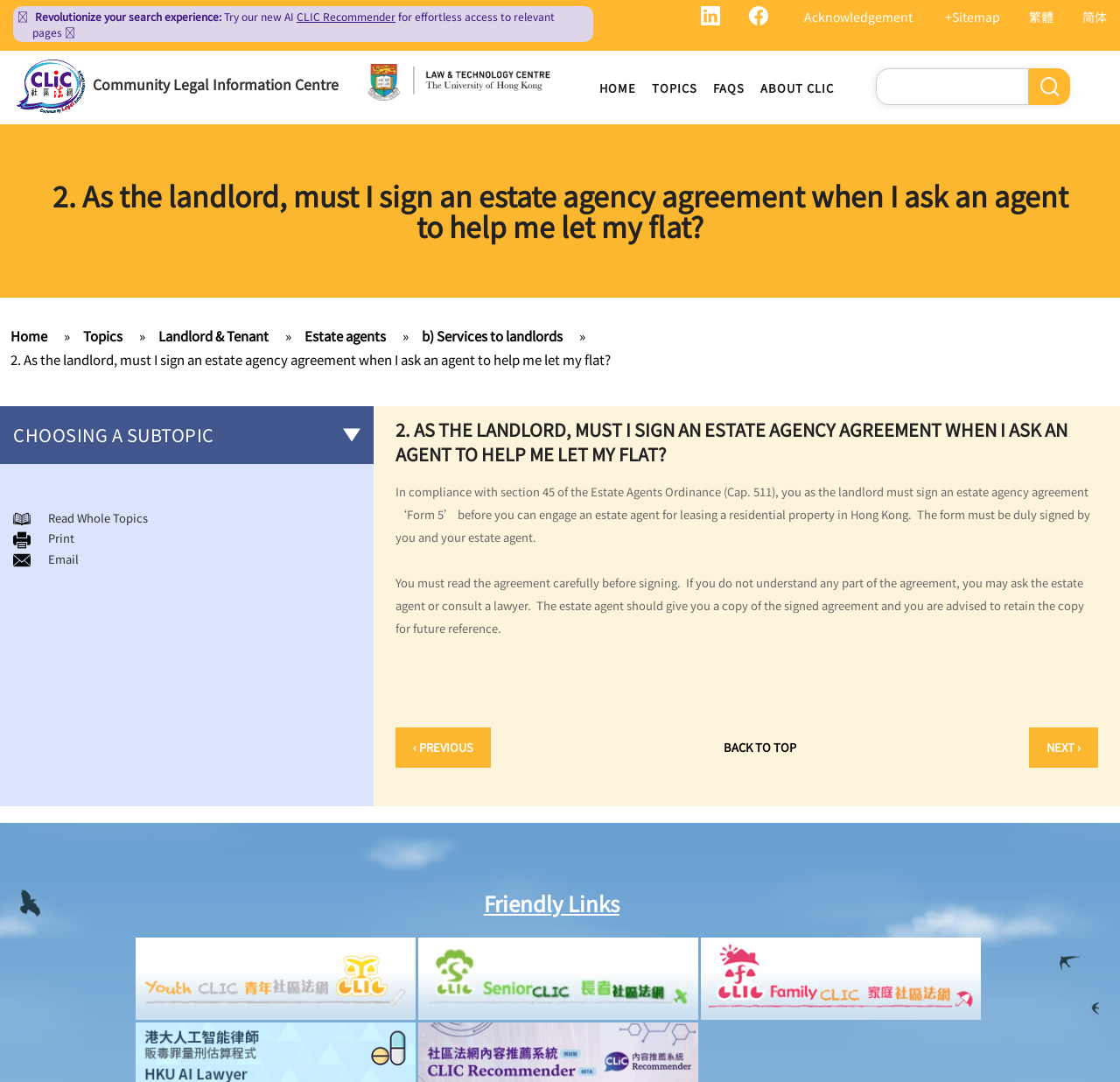Please determine the bounding box coordinates of the area that needs to be clicked to complete this task: 'Choose a subtopic 'Things that you need to know before signing a Tenancy Agreement or a Lease''. The coordinates must be four float numbers between 0 and 1, formatted as [left, top, right, bottom].

[0.016, 0.446, 0.276, 0.481]